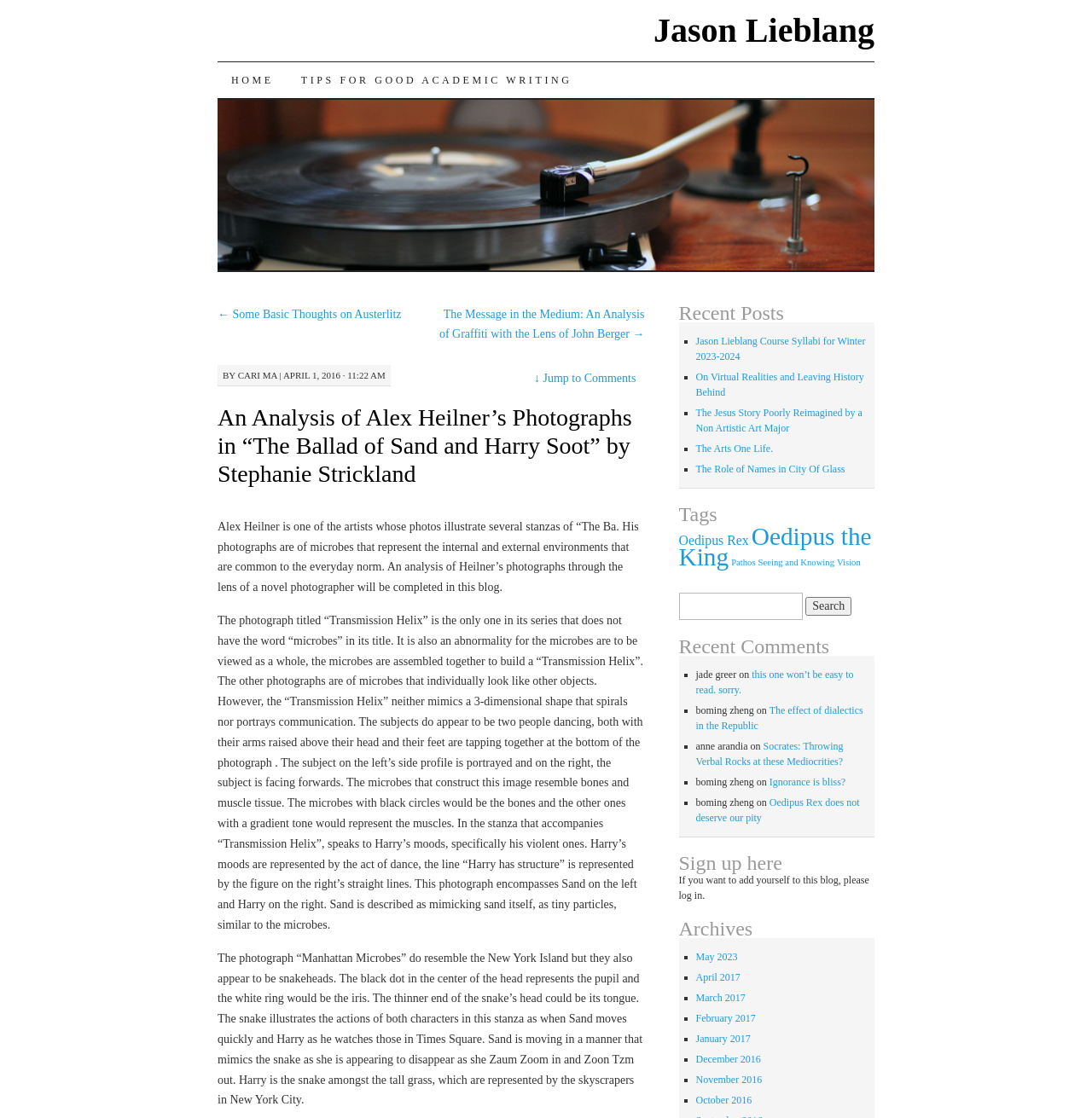Give a one-word or short phrase answer to this question: 
How many comments are listed on the webpage?

4